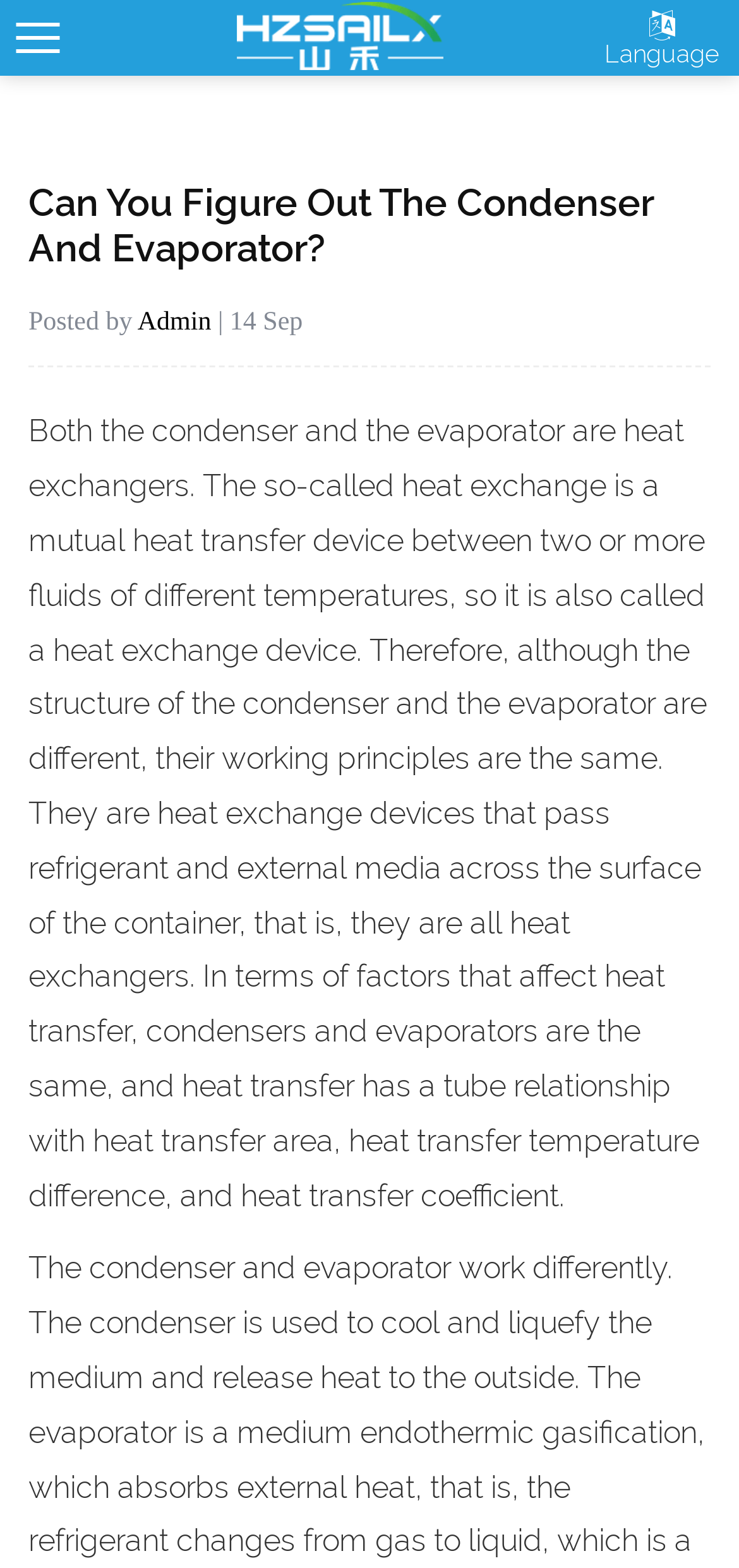Please examine the image and provide a detailed answer to the question: What are the condenser and evaporator?

According to the webpage, both the condenser and evaporator are heat exchangers, which are mutual heat transfer devices between two or more fluids of different temperatures.